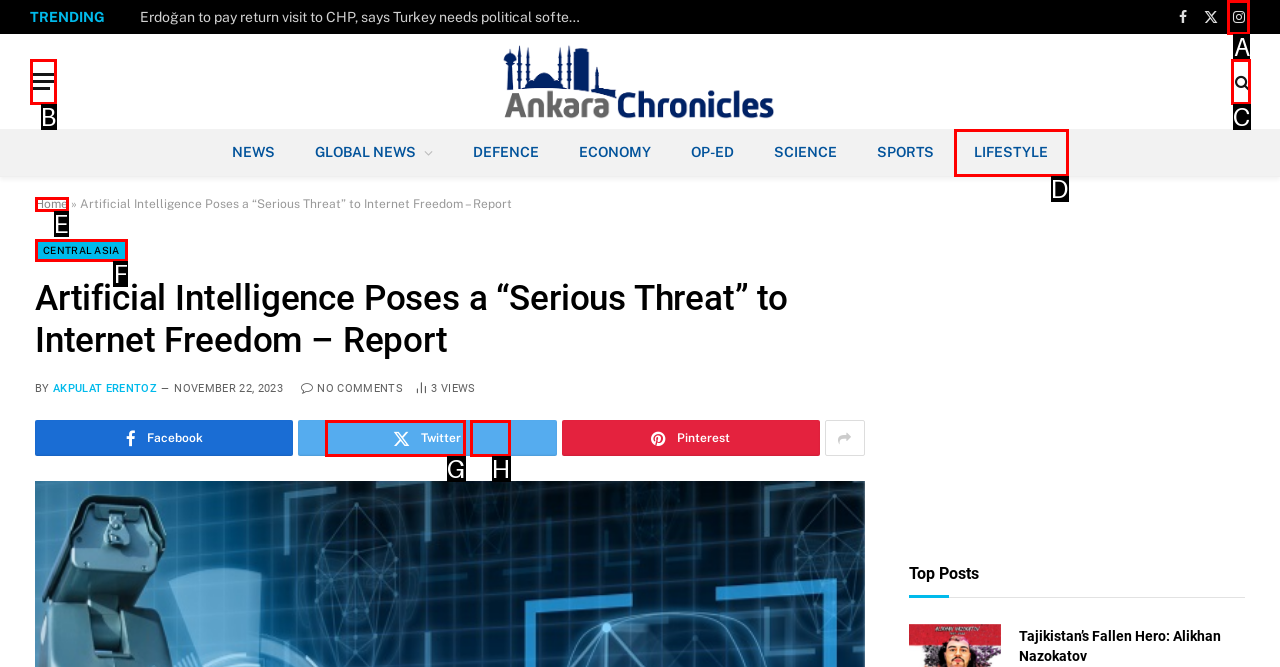Identify the letter that best matches this UI element description: Central Asia
Answer with the letter from the given options.

F